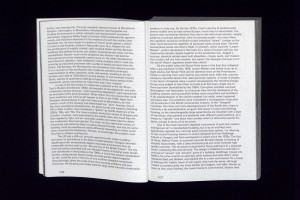Provide an in-depth description of the image.

This image depicts an open book, its pages filled with text. The layout showcases a two-page spread, where the left page features dense paragraphs of written content, while the right page continues with similar formatting. The printed text is presented in a traditional serif font, enhancing readability. Surrounding the book is a stark black background, which helps to draw attention to the intricate details of the text and the pages themselves. This visual serves as a representation of scholarly work, possibly from Bardhi Haliti's publication titled "May 25 is now October 1," which explores the rich history of sports in Kosovo through meticulous research and documentation. The book may include insights from various authors, emphasizing its comprehensive nature.